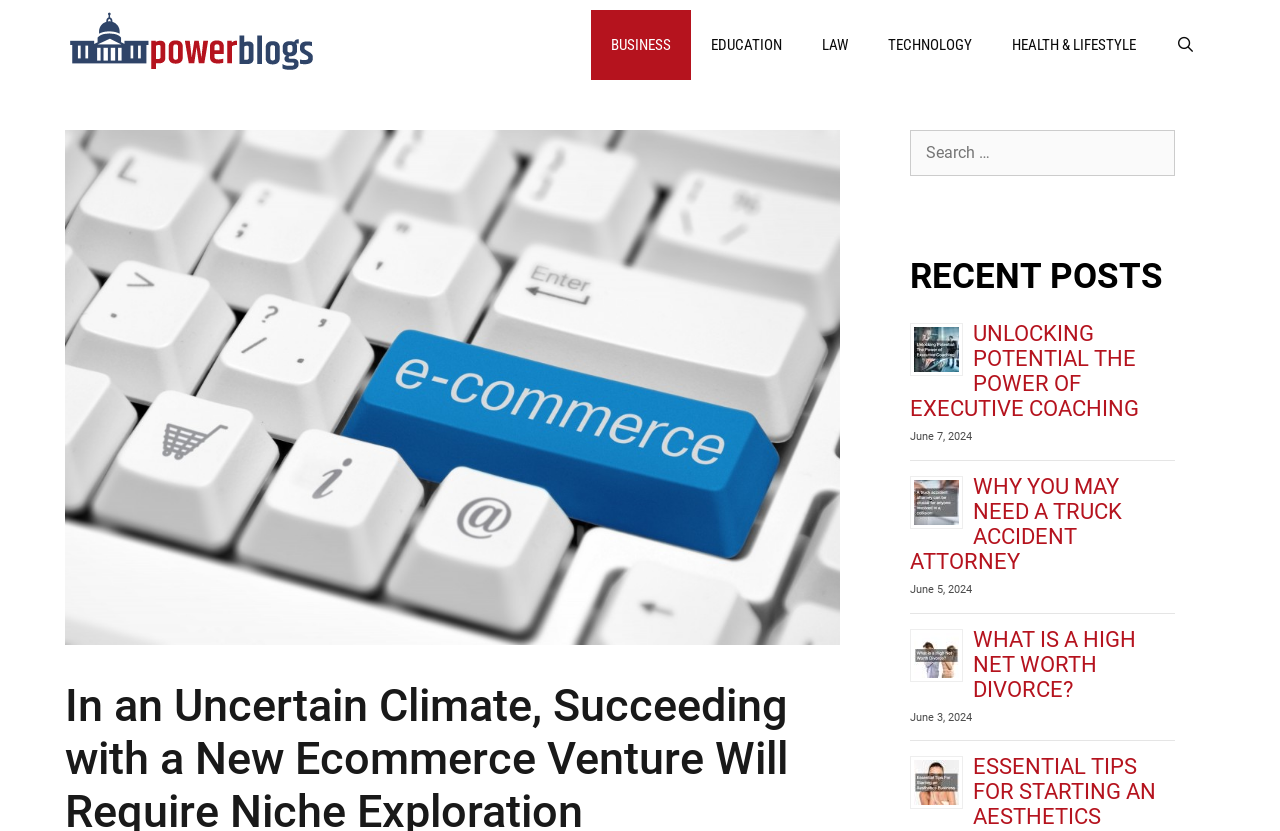Elaborate on the webpage's design and content in a detailed caption.

The webpage appears to be a blog or news website, with a focus on various topics such as business, education, law, technology, and health. At the top, there is a banner with the site's name, "Power Blogs", accompanied by an image of the same name. Below the banner, a navigation menu is situated, featuring links to different categories, including "BUSINESS", "EDUCATION", "LAW", "TECHNOLOGY", and "HEALTH & LIFESTYLE", as well as a search bar.

On the right side of the page, there is a section dedicated to recent posts, marked by a heading "RECENT POSTS". This section features a series of articles, each with a heading, a link, and an image. The articles are arranged vertically, with the most recent ones at the top. The headings of the articles include "UNLOCKING POTENTIAL THE POWER OF EXECUTIVE COACHING", "WHY YOU MAY NEED A TRUCK ACCIDENT ATTORNEY", "WHAT IS A HIGH NET WORTH DIVORCE?", and "ESSENTIAL TIPS FOR STARTING AN AESTHETICS BUSINESS". Each article also has a timestamp, indicating the date of publication.

There are a total of four articles in the recent posts section, each with a unique image and a brief summary or title. The images are positioned to the left of the article headings and links. The timestamps are situated below the article headings, providing information about when each article was published. Overall, the webpage appears to be a news or blog website, with a focus on providing information and insights on various topics.